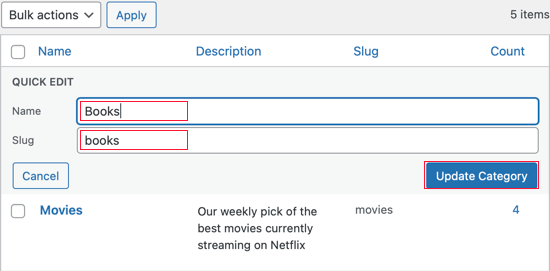Provide a comprehensive description of the image.

The image illustrates the "Quick Edit" interface for managing categories within a content management system. It prominently displays fields for modifying the category name and slug. In the highlighted input box for "Name," the user has entered the term "Books," indicating a desired name change for this category. Below that, the "Slug" input field shows "books," which determines the URL component for this category page.

To the right, a blue button labeled "Update Category" enables users to save their changes, ensuring that updates are applied successfully. This tool simplifies the process of editing category details without navigating away from the current interface, allowing for efficient category management. Additionally, the context suggests this is part of a broader tutorial on utilizing quick edits within the platform.